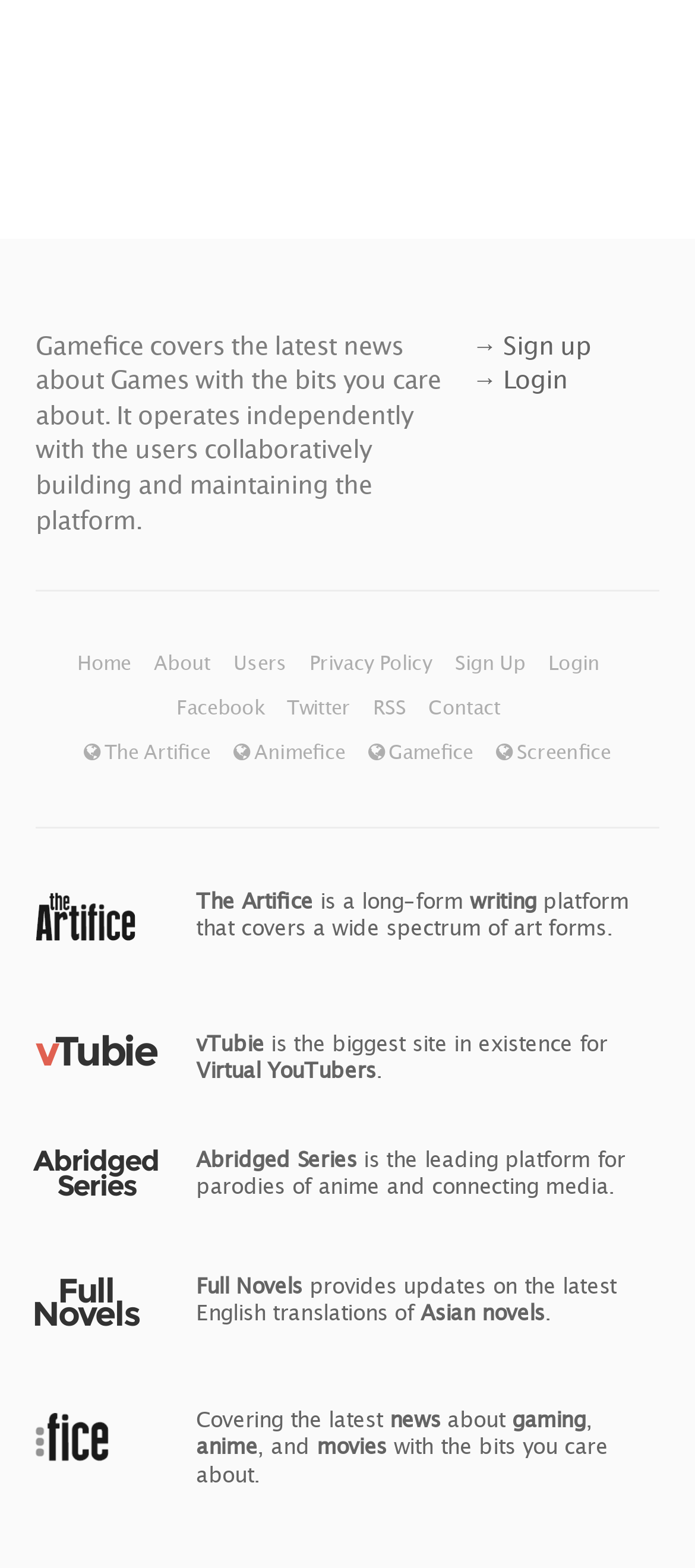Ascertain the bounding box coordinates for the UI element detailed here: "The Artifice". The coordinates should be provided as [left, top, right, bottom] with each value being a float between 0 and 1.

[0.282, 0.566, 0.45, 0.583]